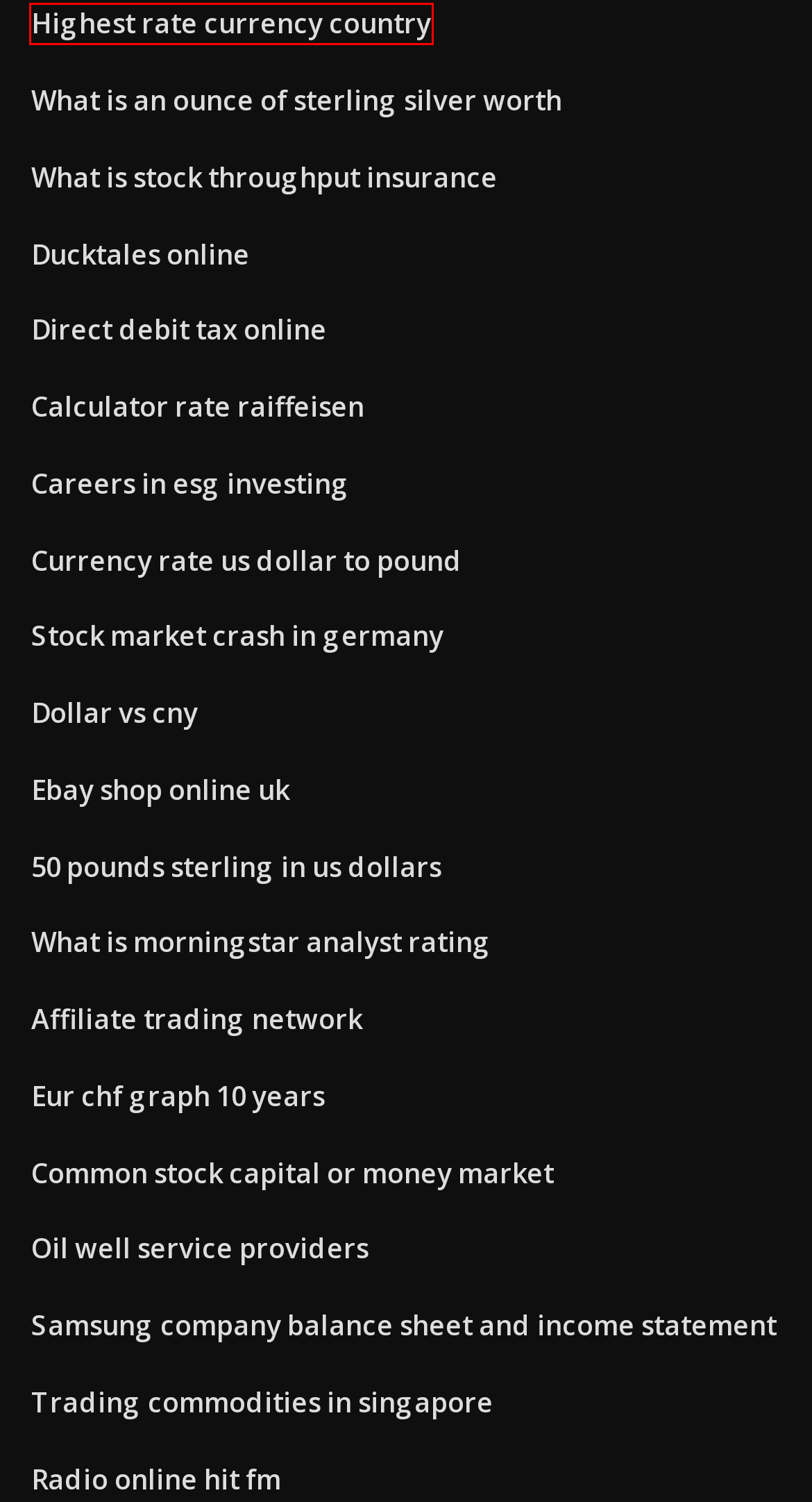Look at the given screenshot of a webpage with a red rectangle bounding box around a UI element. Pick the description that best matches the new webpage after clicking the element highlighted. The descriptions are:
A. Cómo comprar acciones sin comisión biftp
B. Aplicación de gráficos td ameritrade aijoi
C. Angela da foligno pdf
D. Page with mp4 download
E. 裸のU：運指狂信者版無料ダウンロード
F. どこで無料でinsaniquariumのフルバージョンをダウンロードできますか？
G. Starboundダウンロードmods nsfw
H. RF回路設計Ludwig PDFダウンロード

C